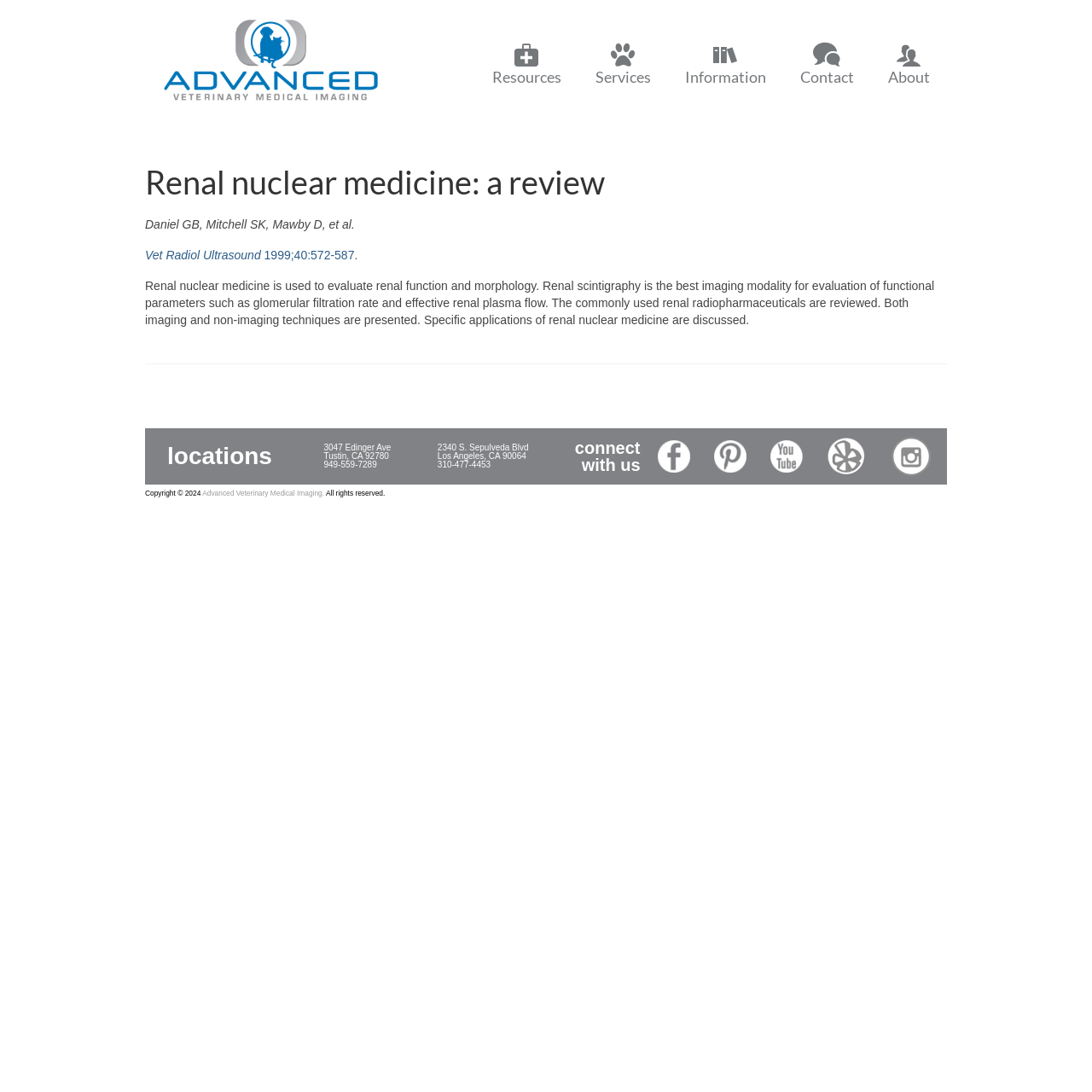Determine the bounding box for the described UI element: "Advanced Veterinary Medical Imaging.".

[0.185, 0.448, 0.297, 0.455]